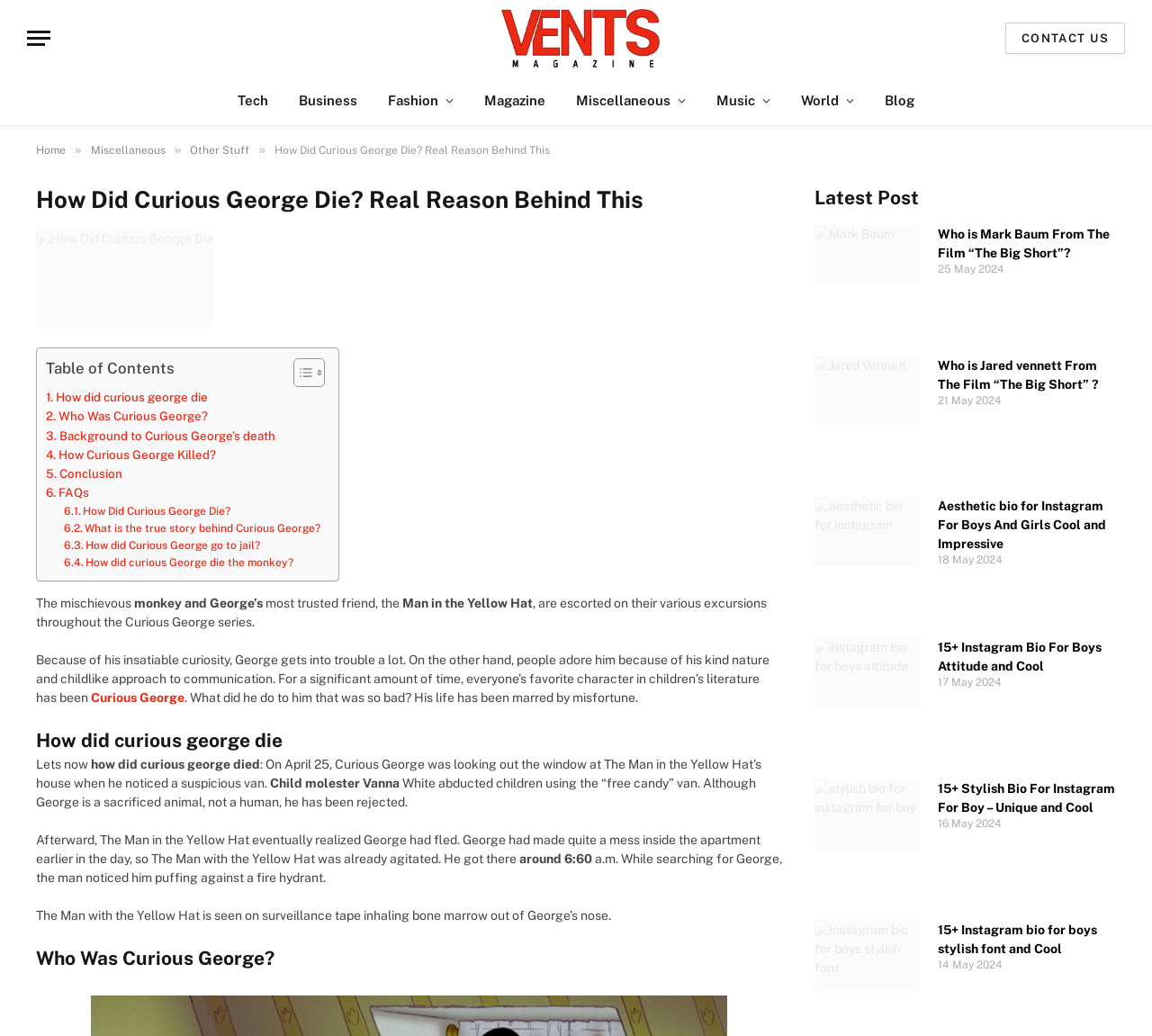What is the date of the article about aesthetic bio for Instagram?
Answer the question with a single word or phrase, referring to the image.

18 May 2024